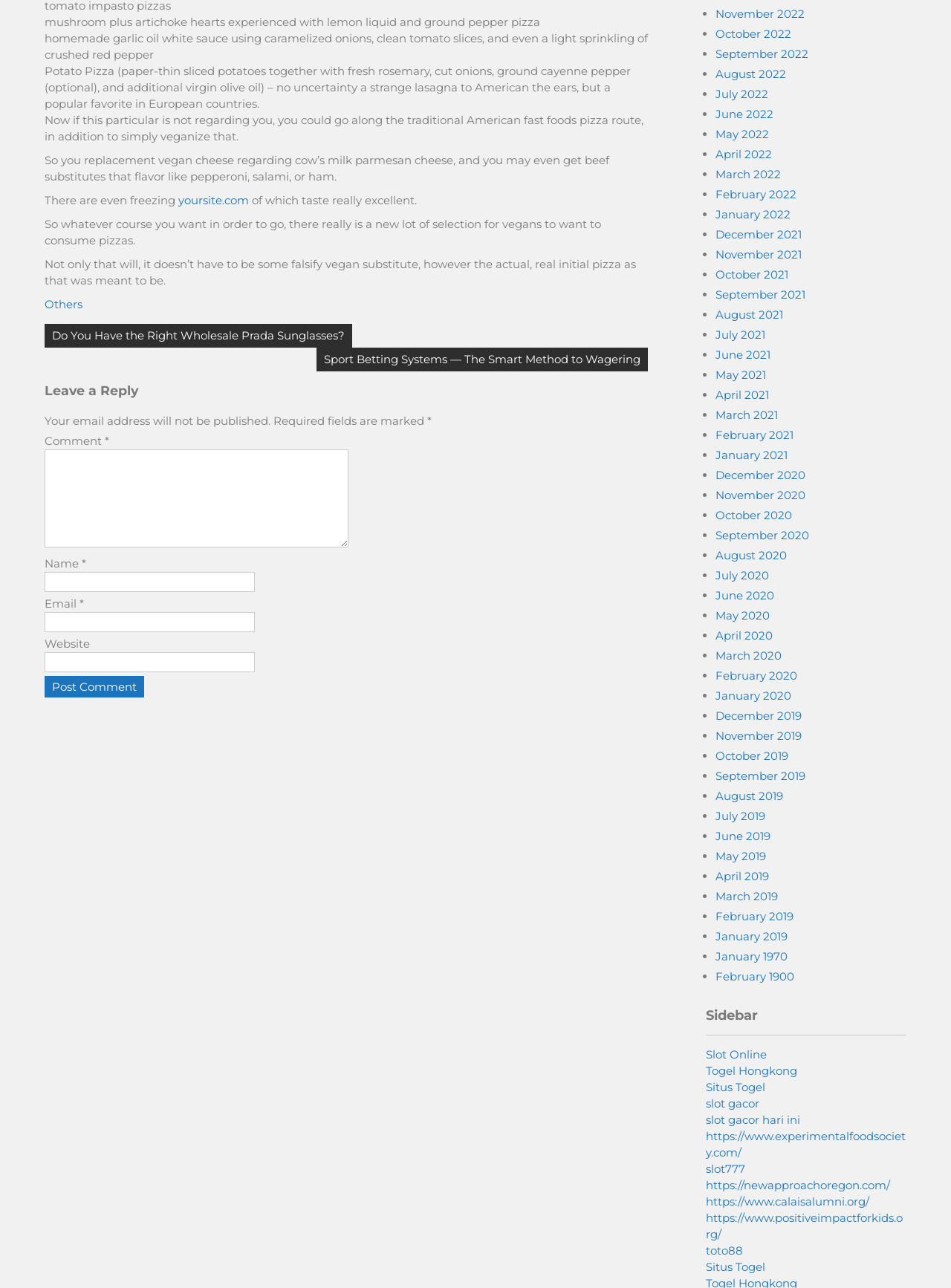Determine the bounding box coordinates in the format (top-left x, top-left y, bottom-right x, bottom-right y). Ensure all values are floating point numbers between 0 and 1. Identify the bounding box of the UI element described by: yoursite.com

[0.188, 0.15, 0.262, 0.161]